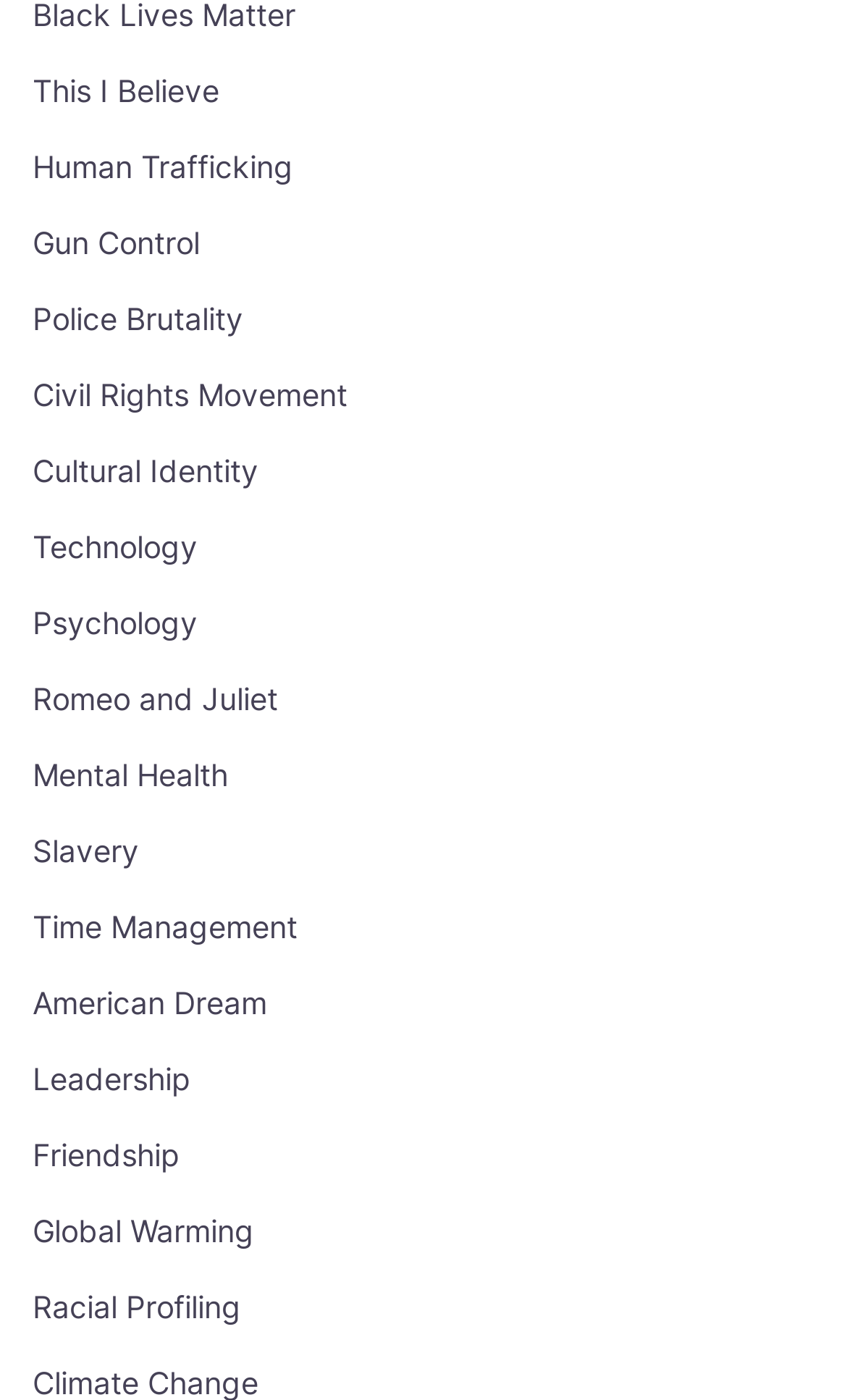Answer this question in one word or a short phrase: How many links are related to social issues?

7